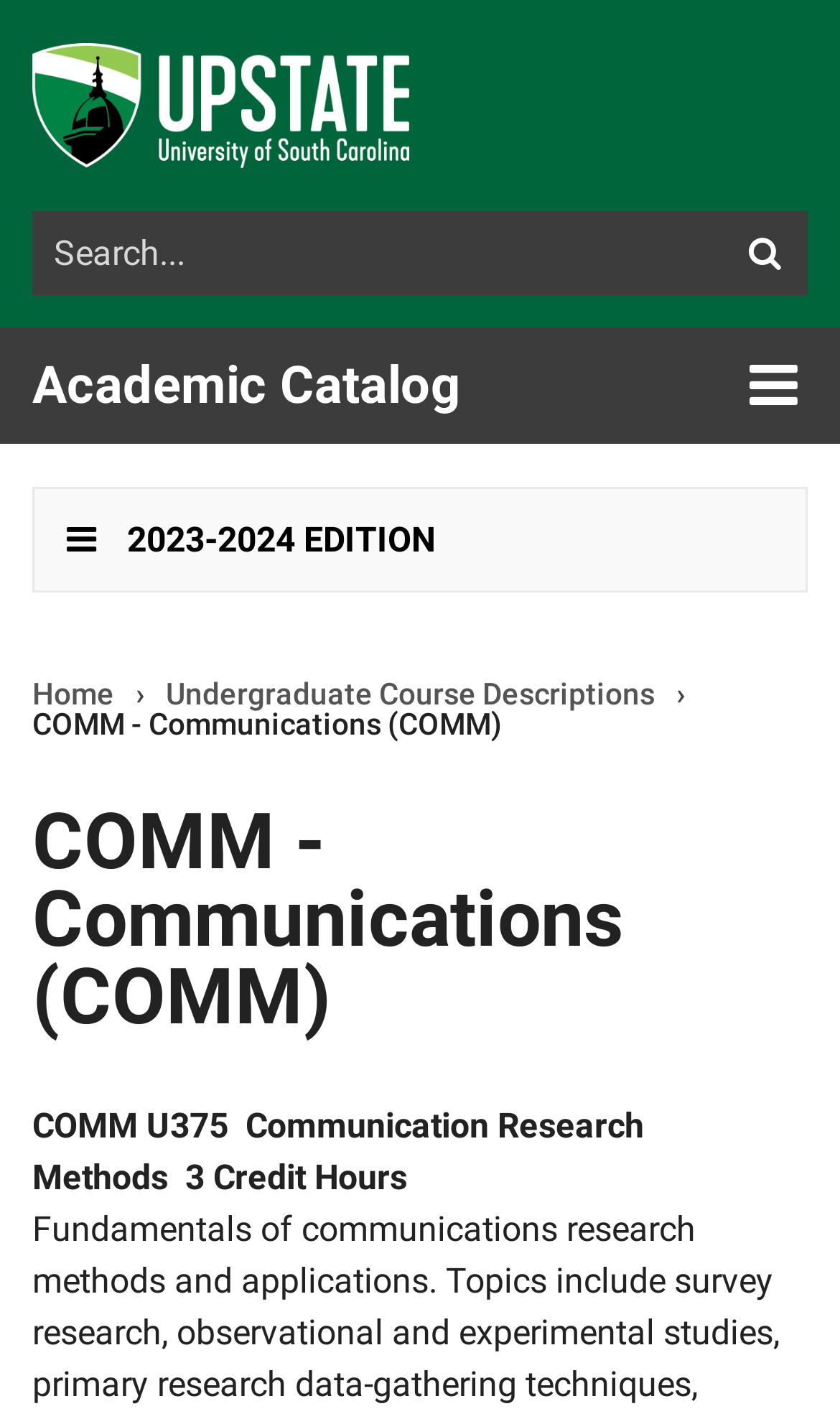Can you specify the bounding box coordinates for the region that should be clicked to fulfill this instruction: "Go to Undergraduate Course Descriptions".

[0.197, 0.478, 0.779, 0.499]